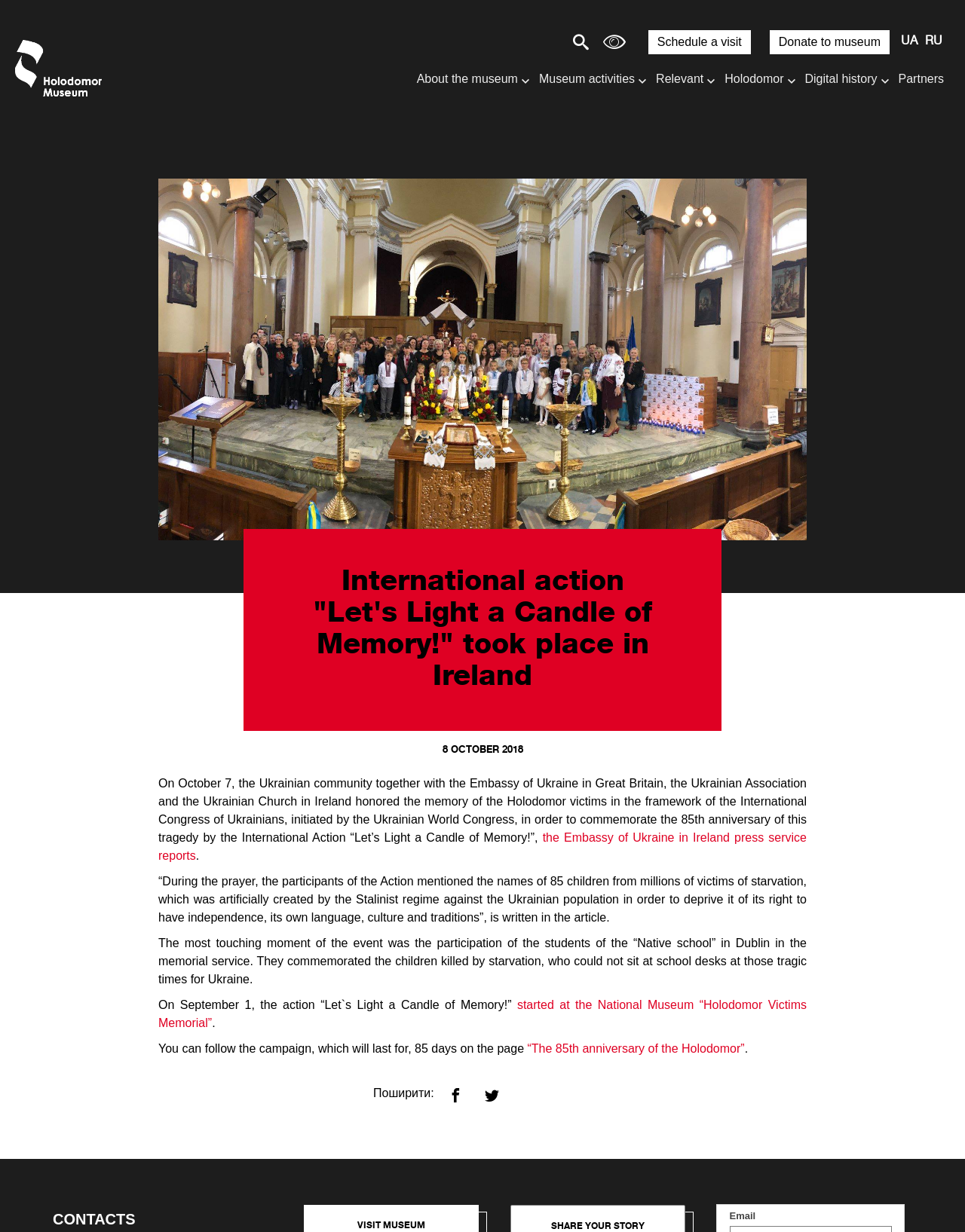Provide the bounding box coordinates for the area that should be clicked to complete the instruction: "Customize site fonts and colors".

[0.617, 0.023, 0.656, 0.045]